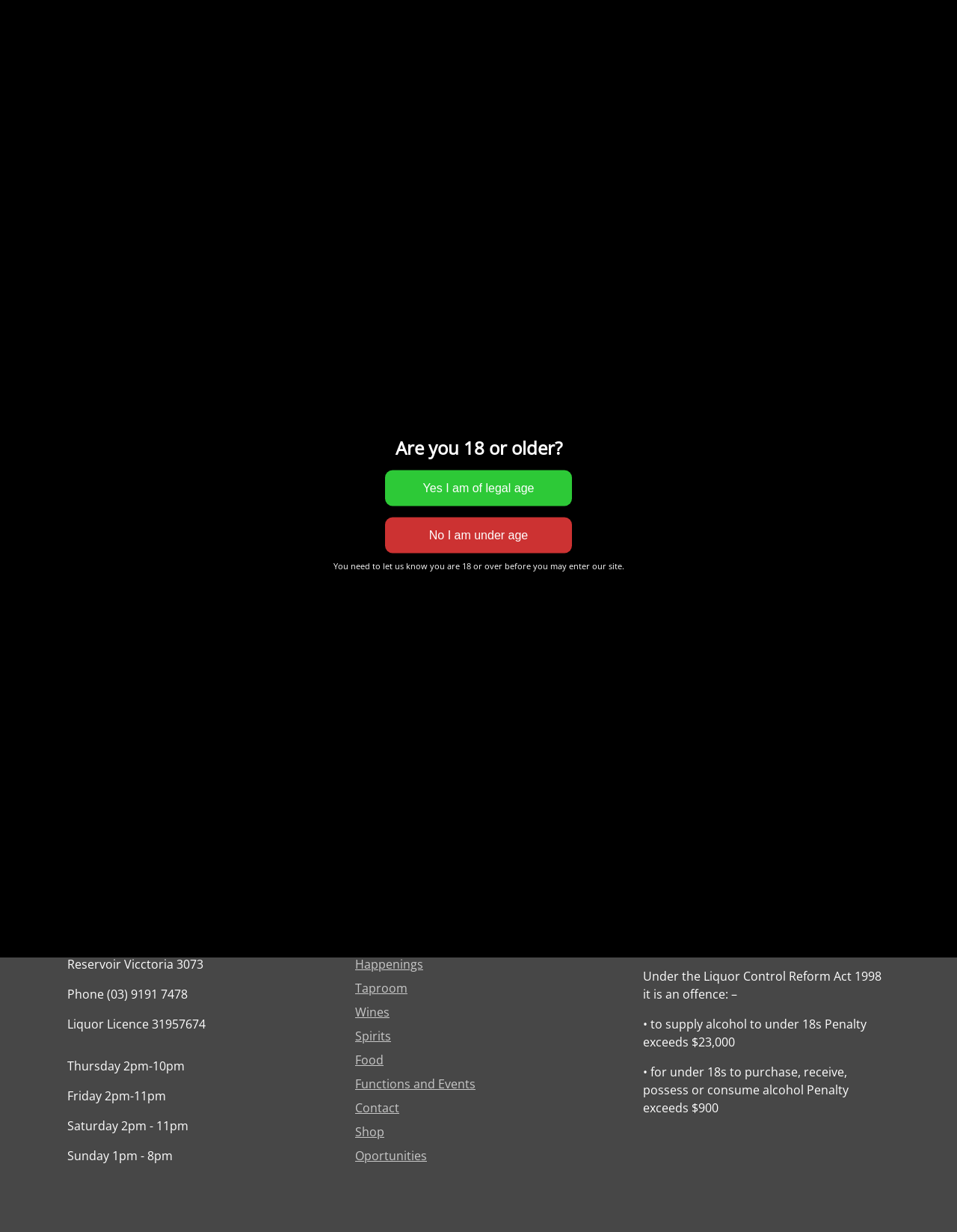Pinpoint the bounding box coordinates of the clickable area necessary to execute the following instruction: "Call the phone number". The coordinates should be given as four float numbers between 0 and 1, namely [left, top, right, bottom].

[0.284, 0.006, 0.359, 0.018]